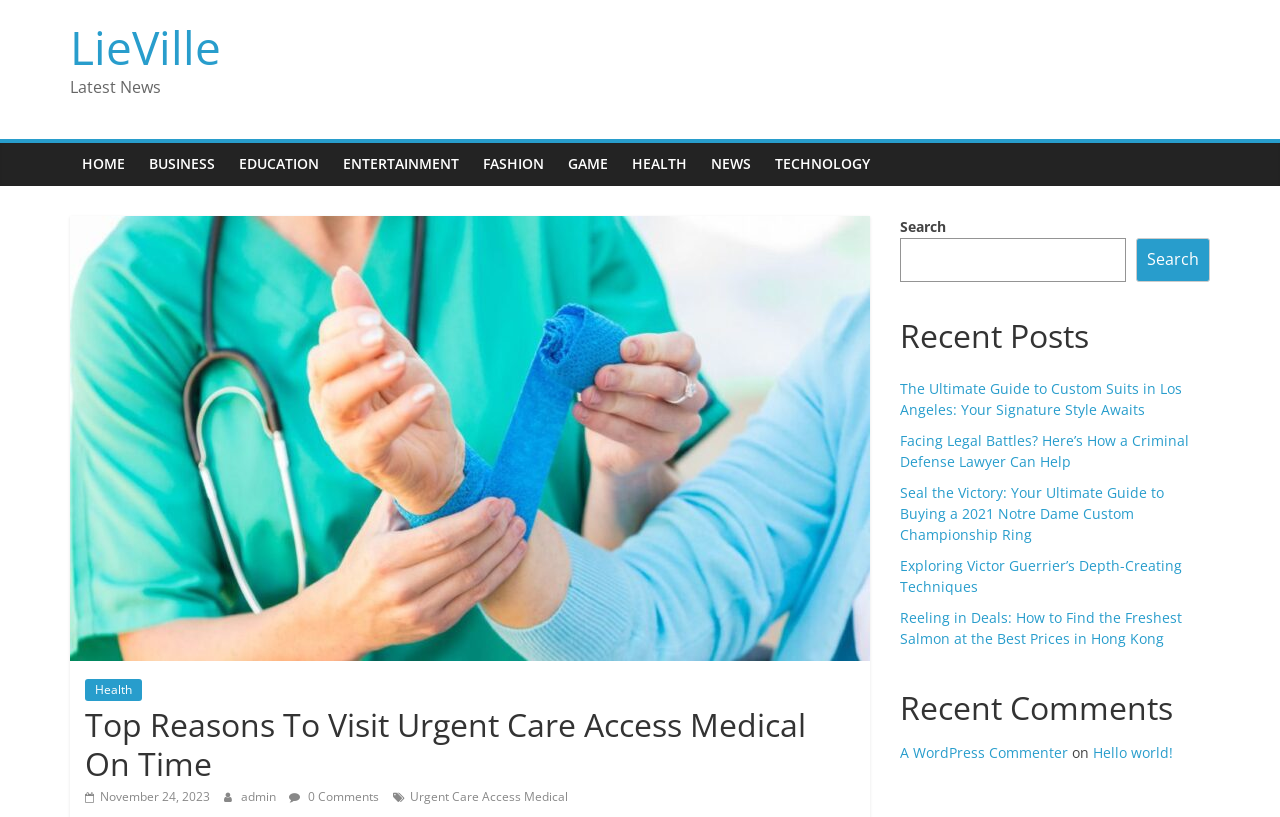What is the title of the article with the link 'The Ultimate Guide to Custom Suits in Los Angeles: Your Signature Style Awaits'?
Please provide a comprehensive answer based on the contents of the image.

The link 'The Ultimate Guide to Custom Suits in Los Angeles: Your Signature Style Awaits' is part of the 'Recent Posts' section, which is a list of recent articles or blog posts on the website. The title of this section is 'Recent Posts', which is indicated by the heading element.